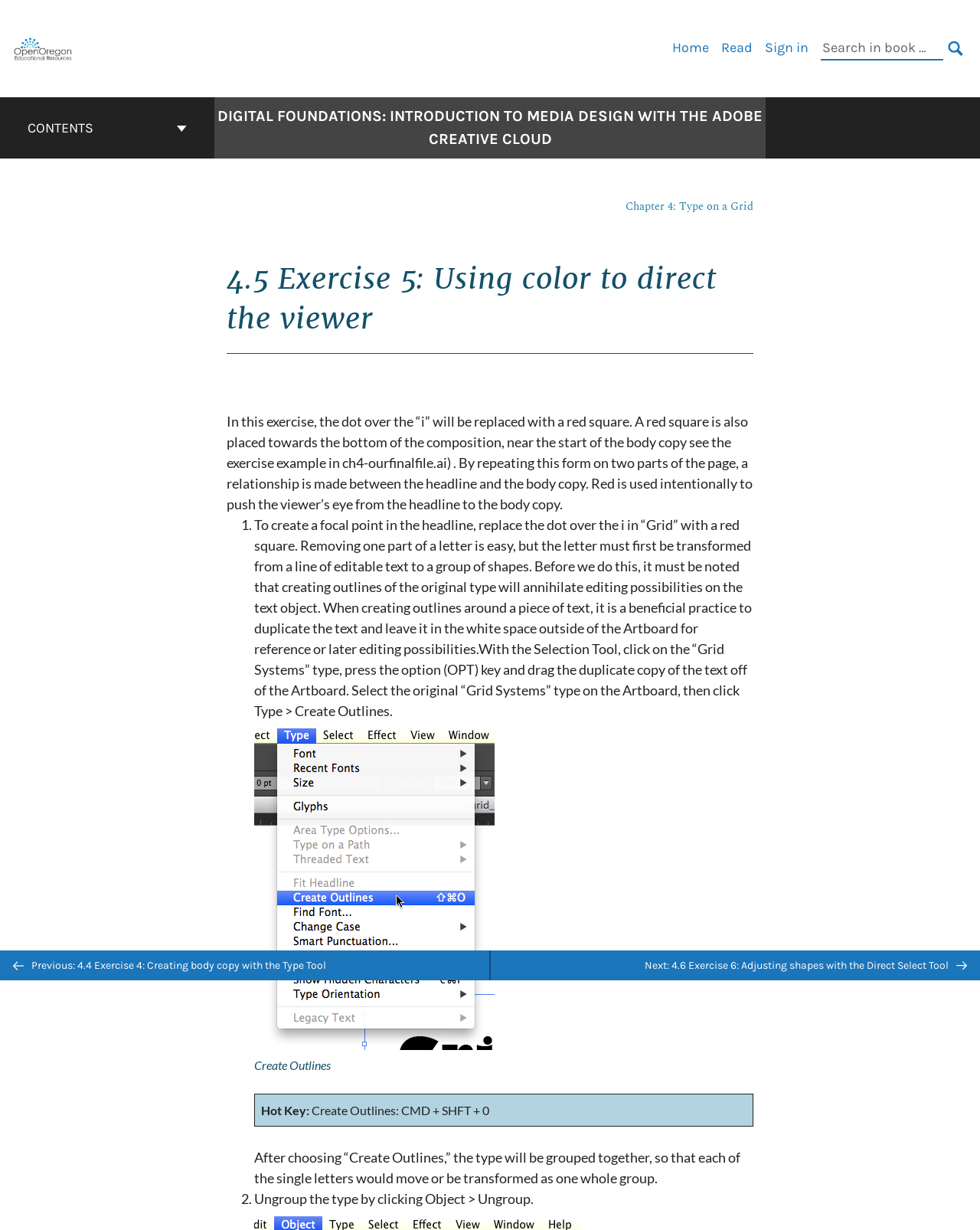Identify and provide the title of the webpage.

DIGITAL FOUNDATIONS: INTRODUCTION TO MEDIA DESIGN WITH THE ADOBE CREATIVE CLOUD